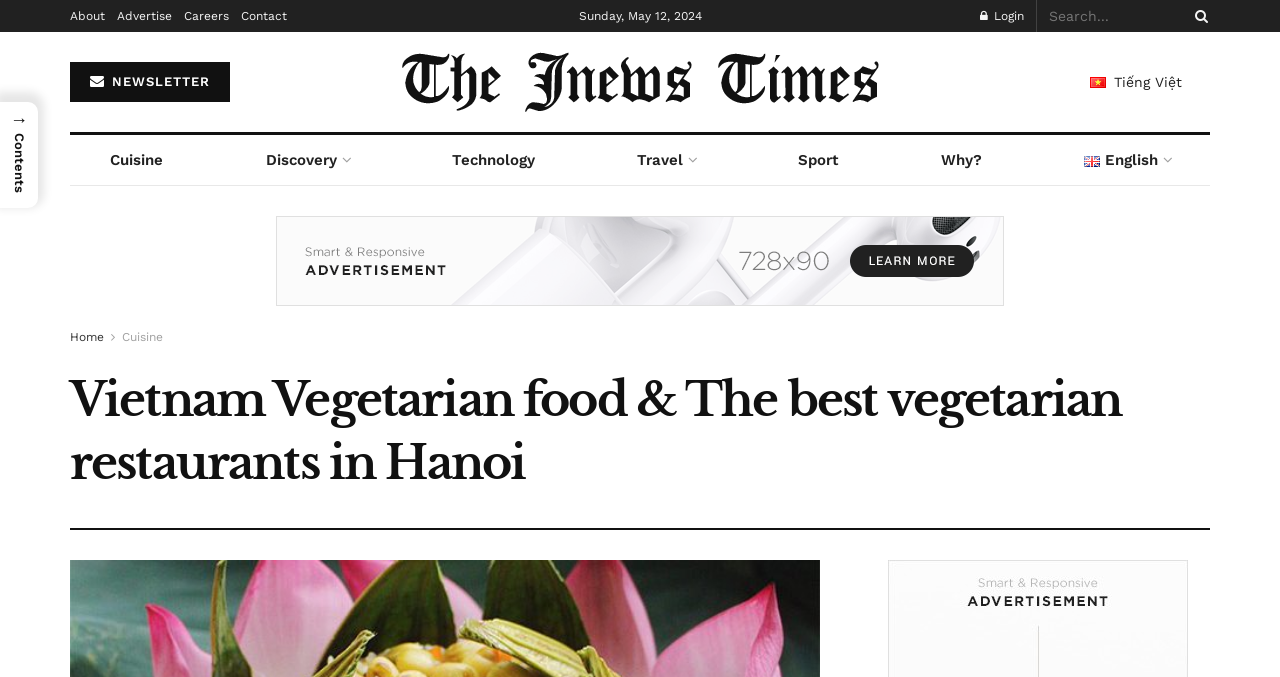For the element described, predict the bounding box coordinates as (top-left x, top-left y, bottom-right x, bottom-right y). All values should be between 0 and 1. Element description: aria-label="Search Button"

[0.925, 0.0, 0.945, 0.047]